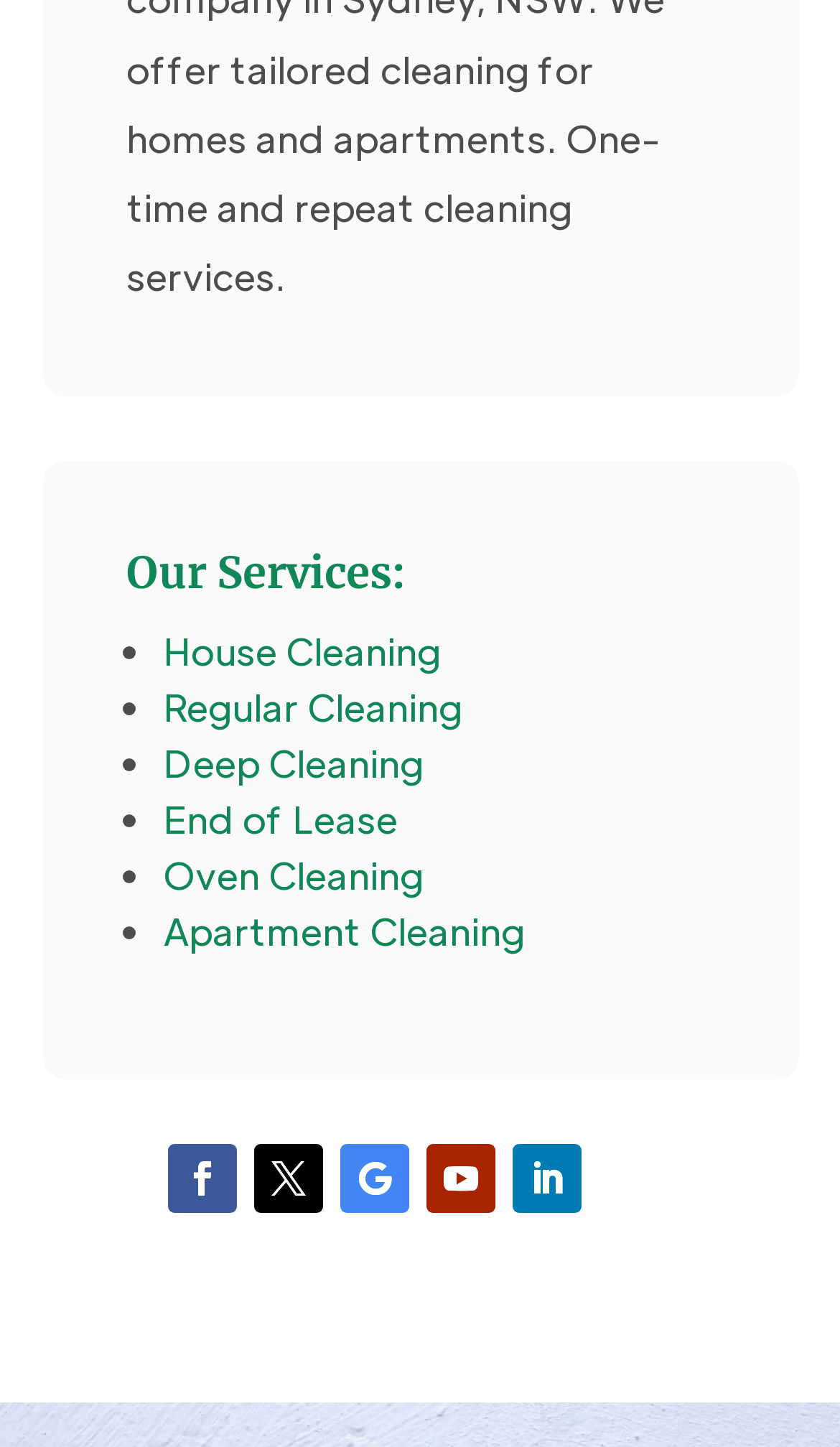Show the bounding box coordinates of the element that should be clicked to complete the task: "View House Cleaning services".

[0.194, 0.433, 0.524, 0.466]